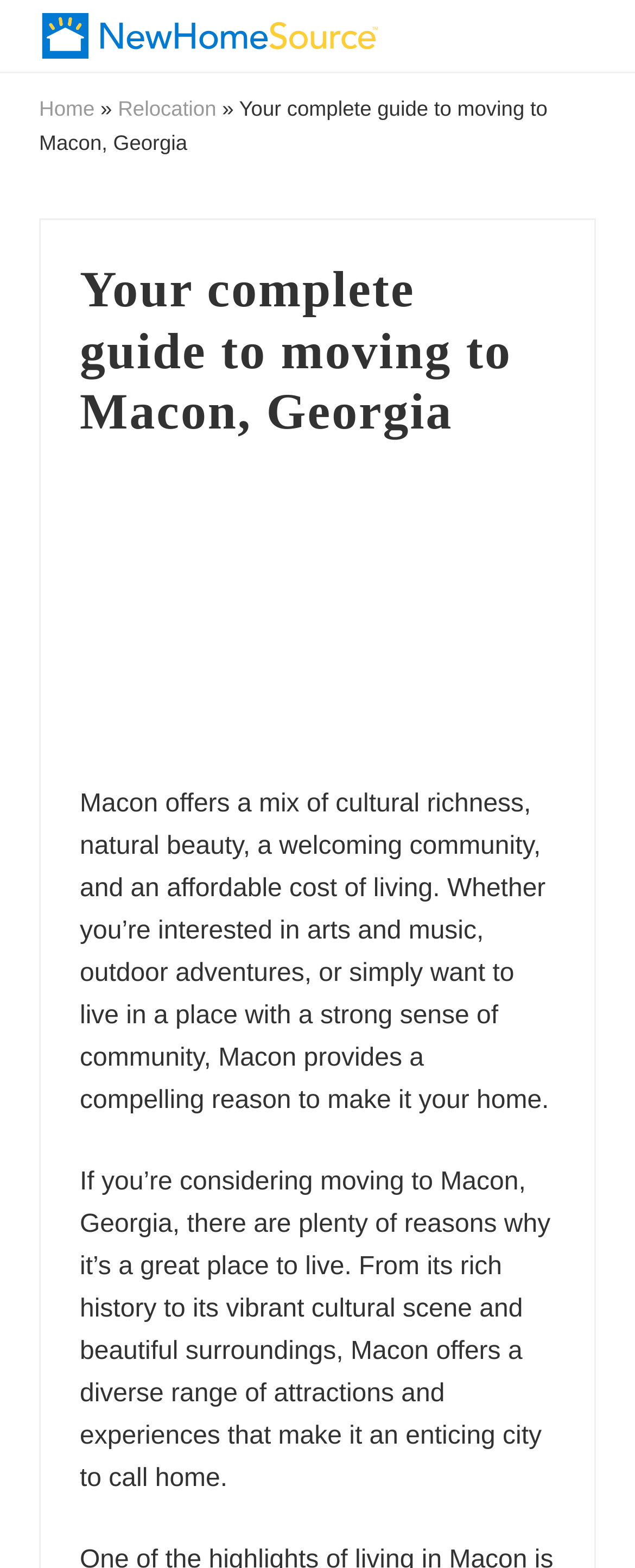What is the name of the website providing the relocation guide?
Using the image as a reference, give a one-word or short phrase answer.

NewHomeSource